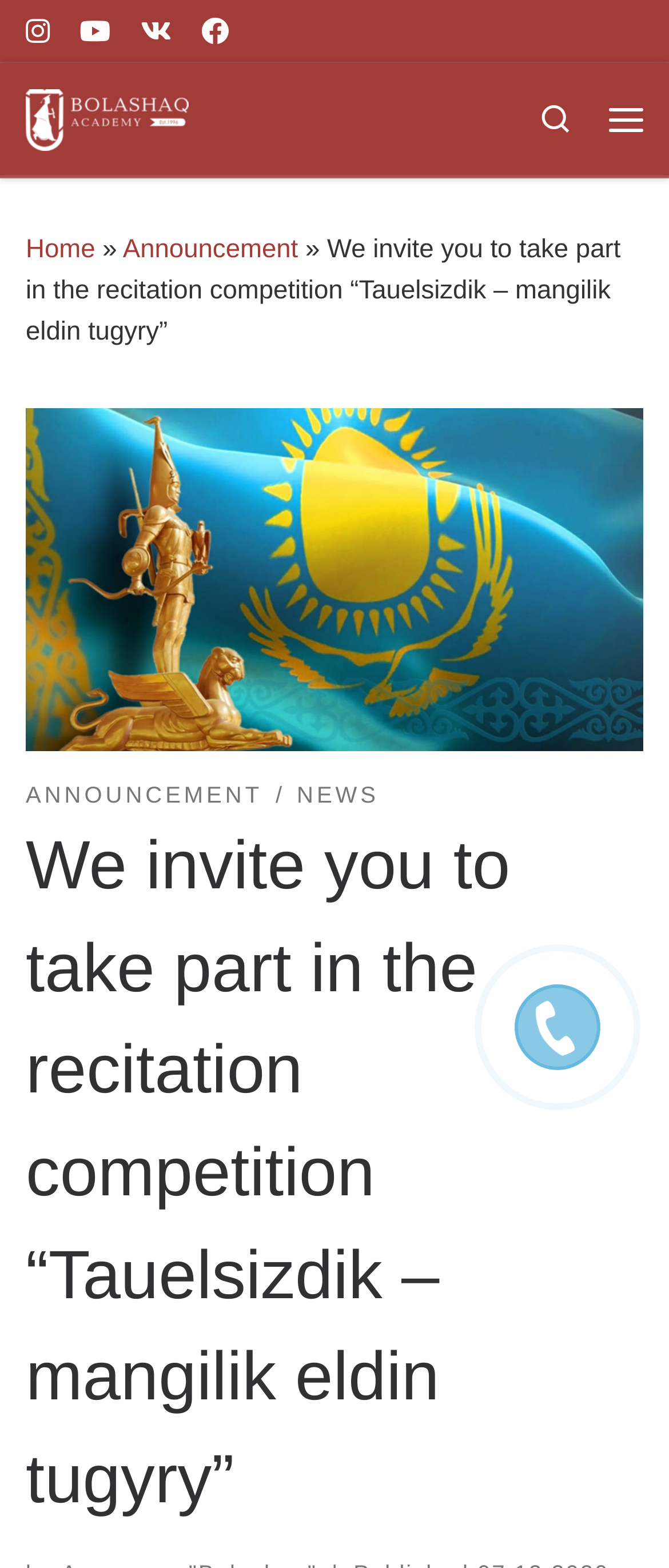Determine the bounding box coordinates of the area to click in order to meet this instruction: "Search for something".

[0.776, 0.04, 0.885, 0.111]